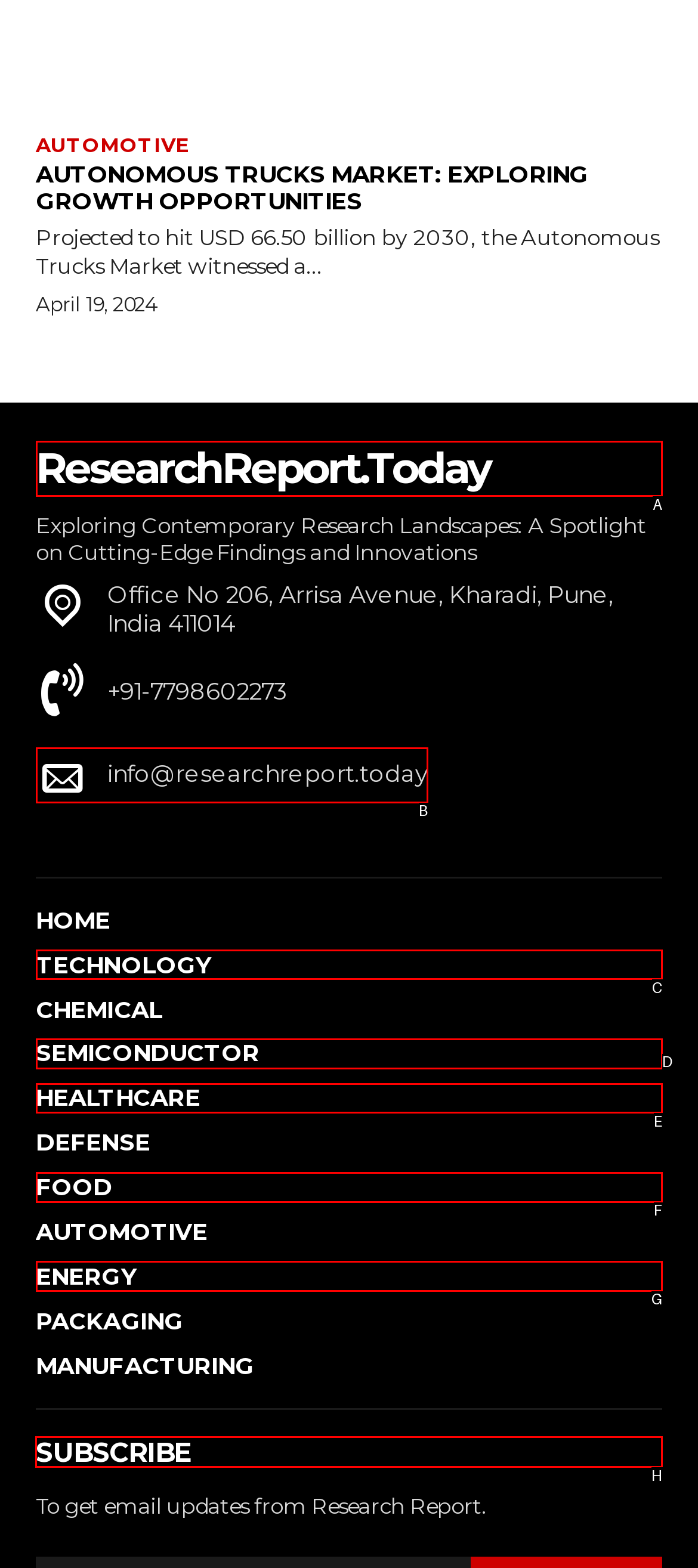Identify the letter of the correct UI element to fulfill the task: Subscribe to Research Report from the given options in the screenshot.

H